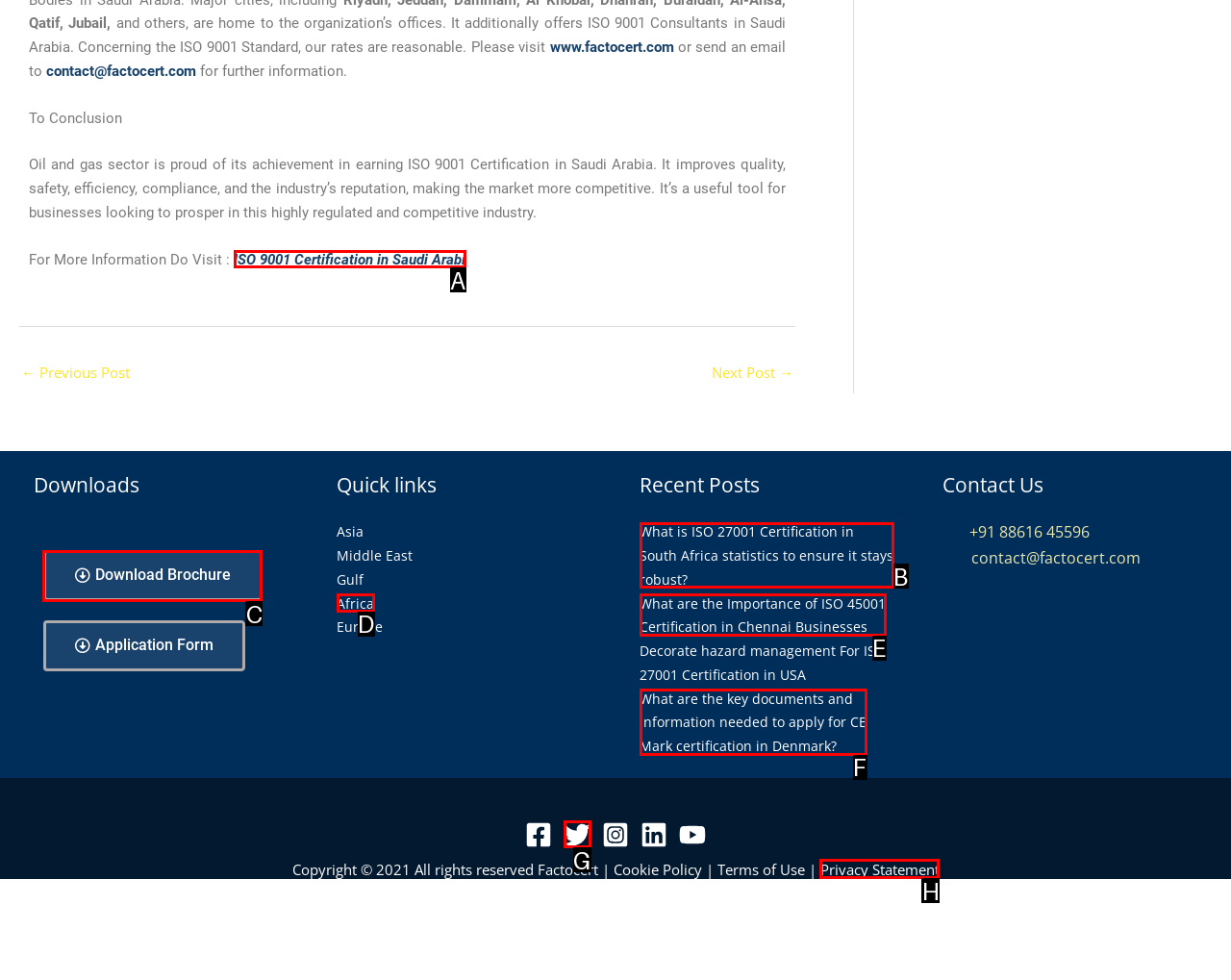To achieve the task: download brochure, which HTML element do you need to click?
Respond with the letter of the correct option from the given choices.

C